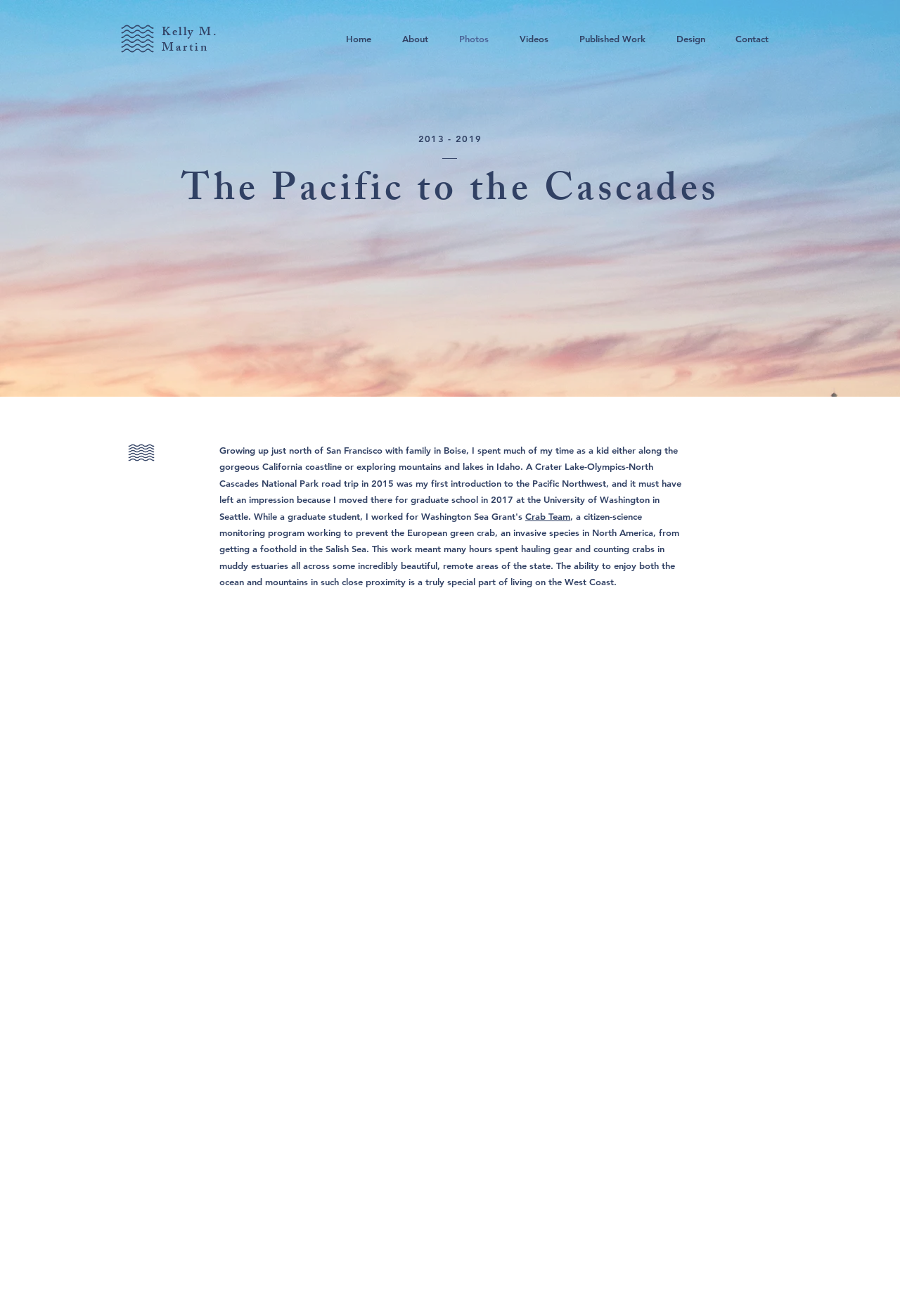Pinpoint the bounding box coordinates of the clickable element to carry out the following instruction: "contact the author."

[0.8, 0.016, 0.87, 0.043]